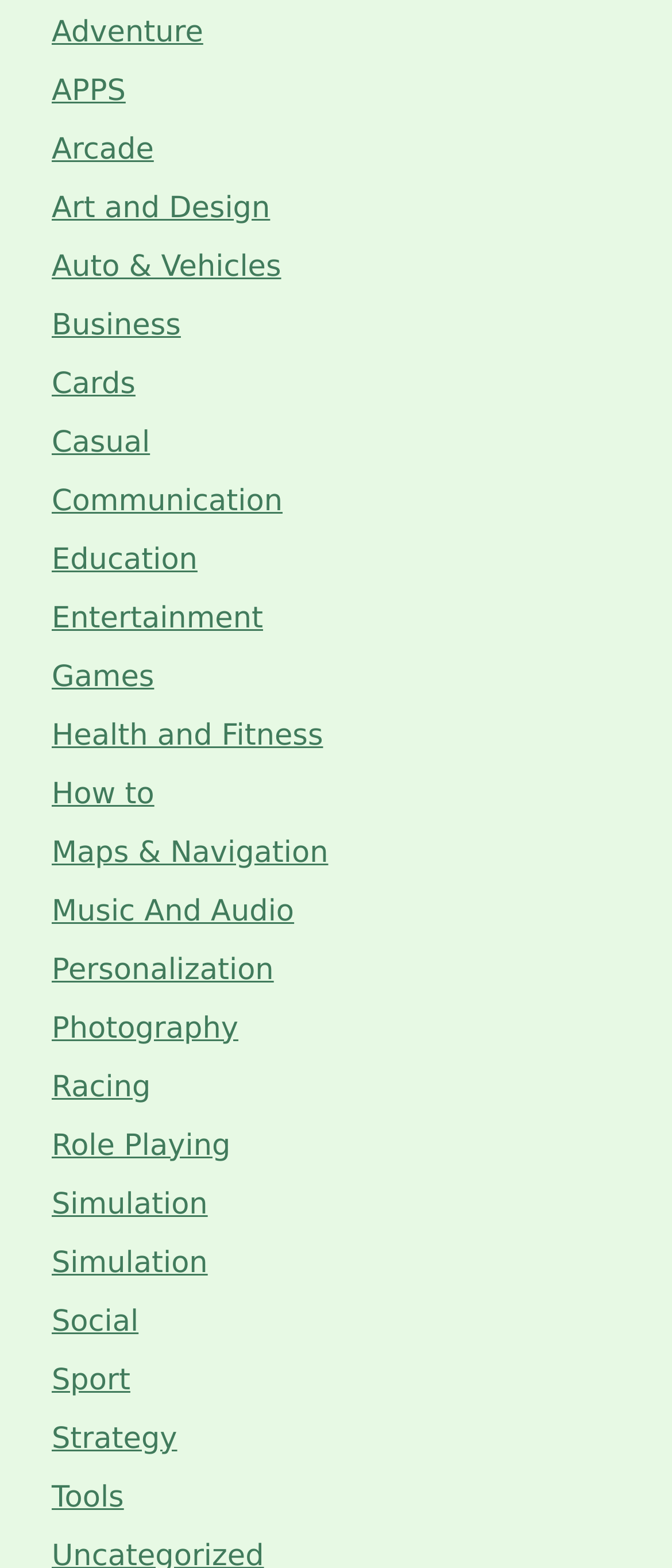Please identify the bounding box coordinates of the clickable element to fulfill the following instruction: "Check out Strategy games". The coordinates should be four float numbers between 0 and 1, i.e., [left, top, right, bottom].

[0.077, 0.907, 0.264, 0.929]